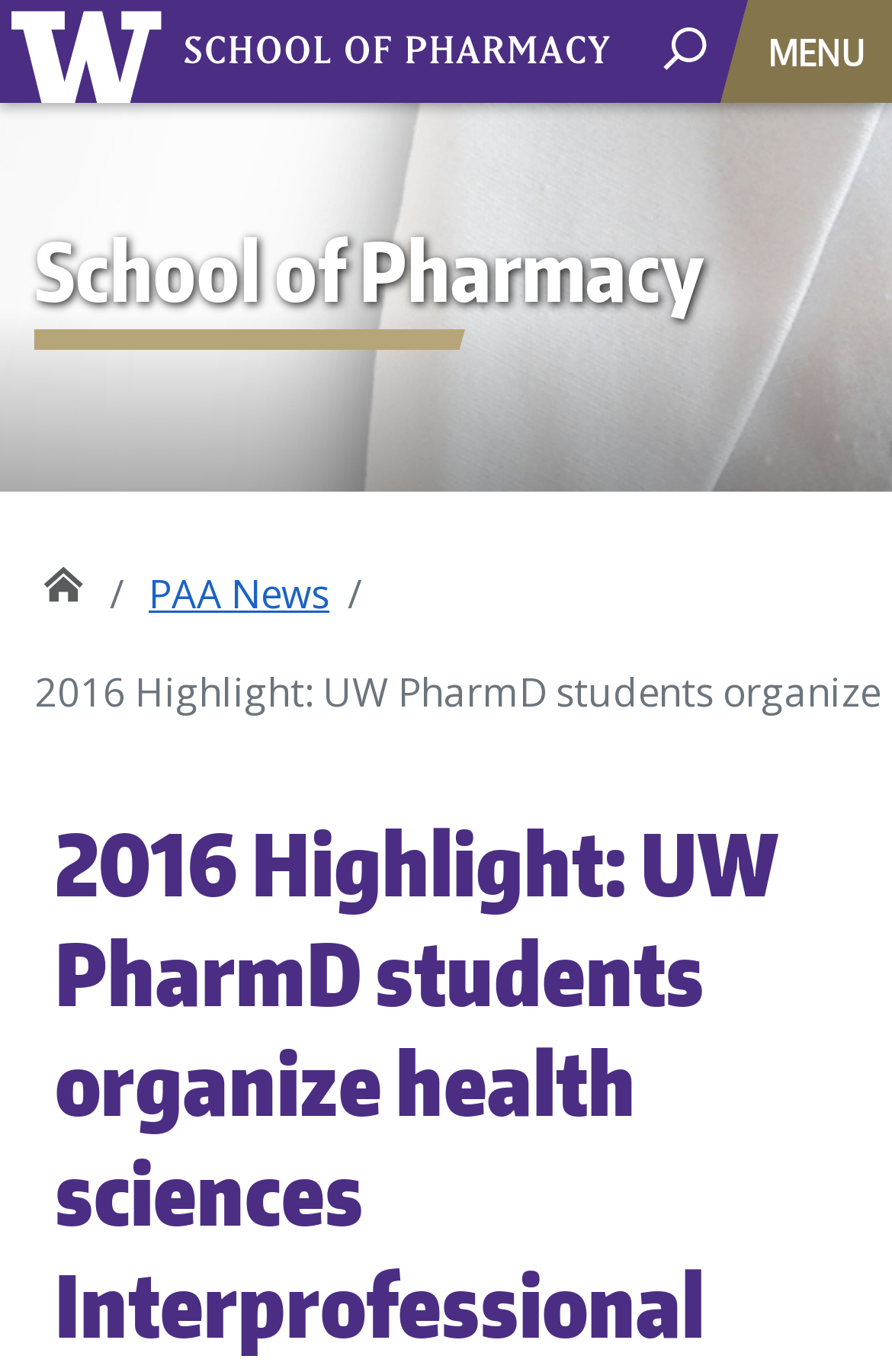Identify the bounding box of the UI element that matches this description: "Menu".

[0.841, 0.0, 1.0, 0.075]